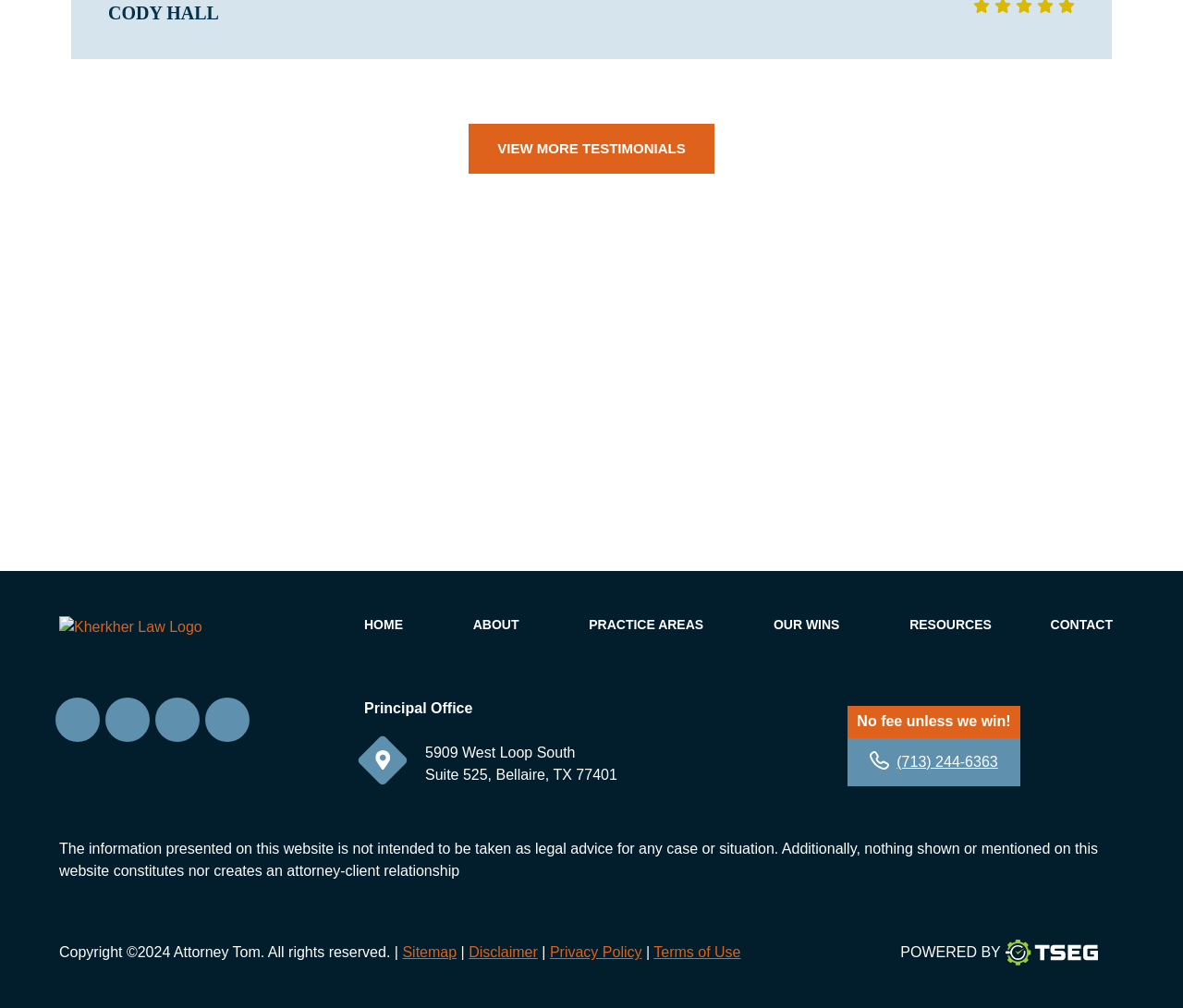Locate the bounding box coordinates of the UI element described by: "POWERED BY". The bounding box coordinates should consist of four float numbers between 0 and 1, i.e., [left, top, right, bottom].

[0.761, 0.918, 0.928, 0.973]